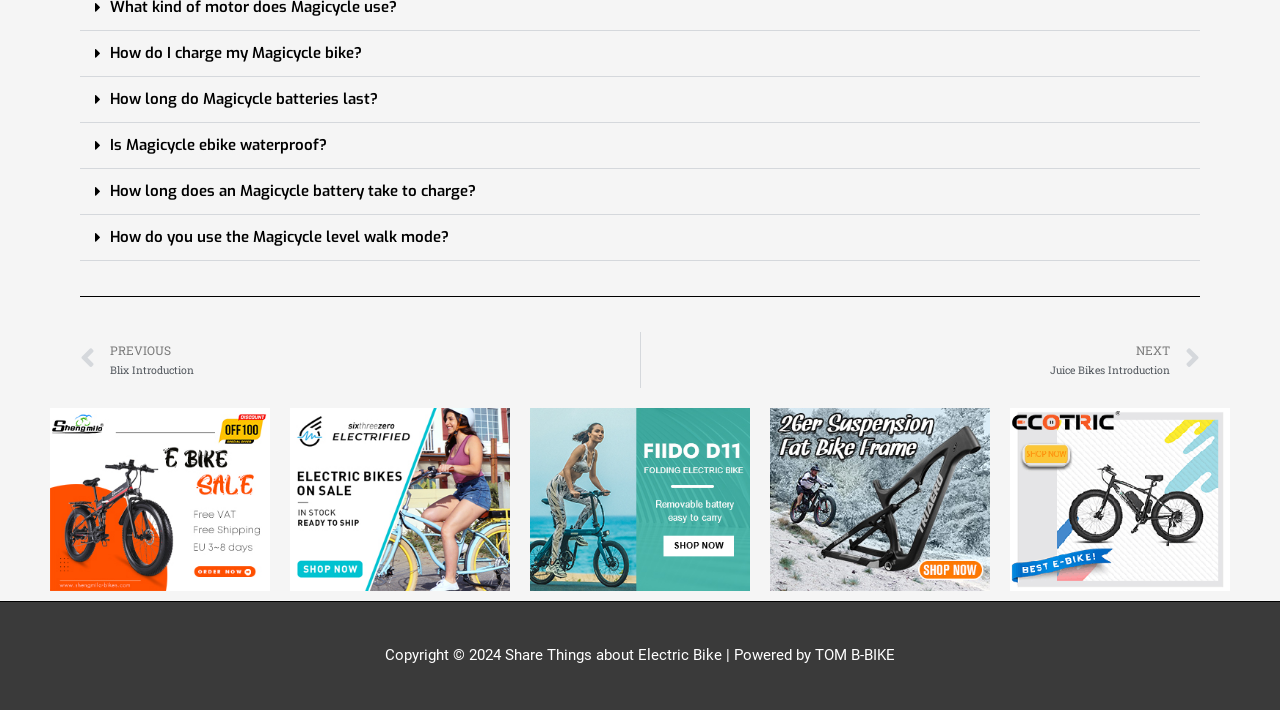Can you find the bounding box coordinates for the element to click on to achieve the instruction: "Log in to your account"?

None